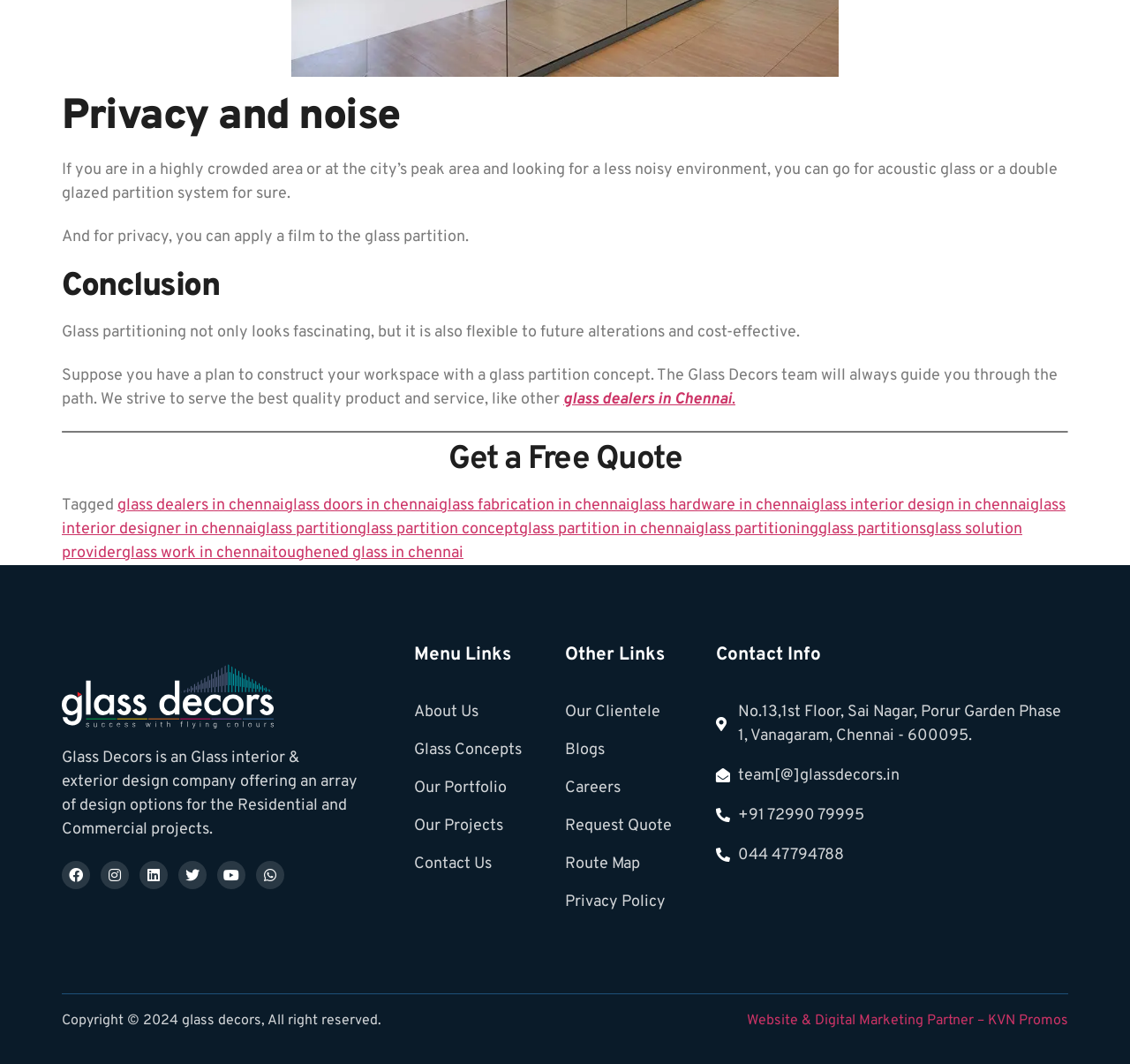Answer the following in one word or a short phrase: 
What type of company is Glass Decors?

Glass interior & exterior design company